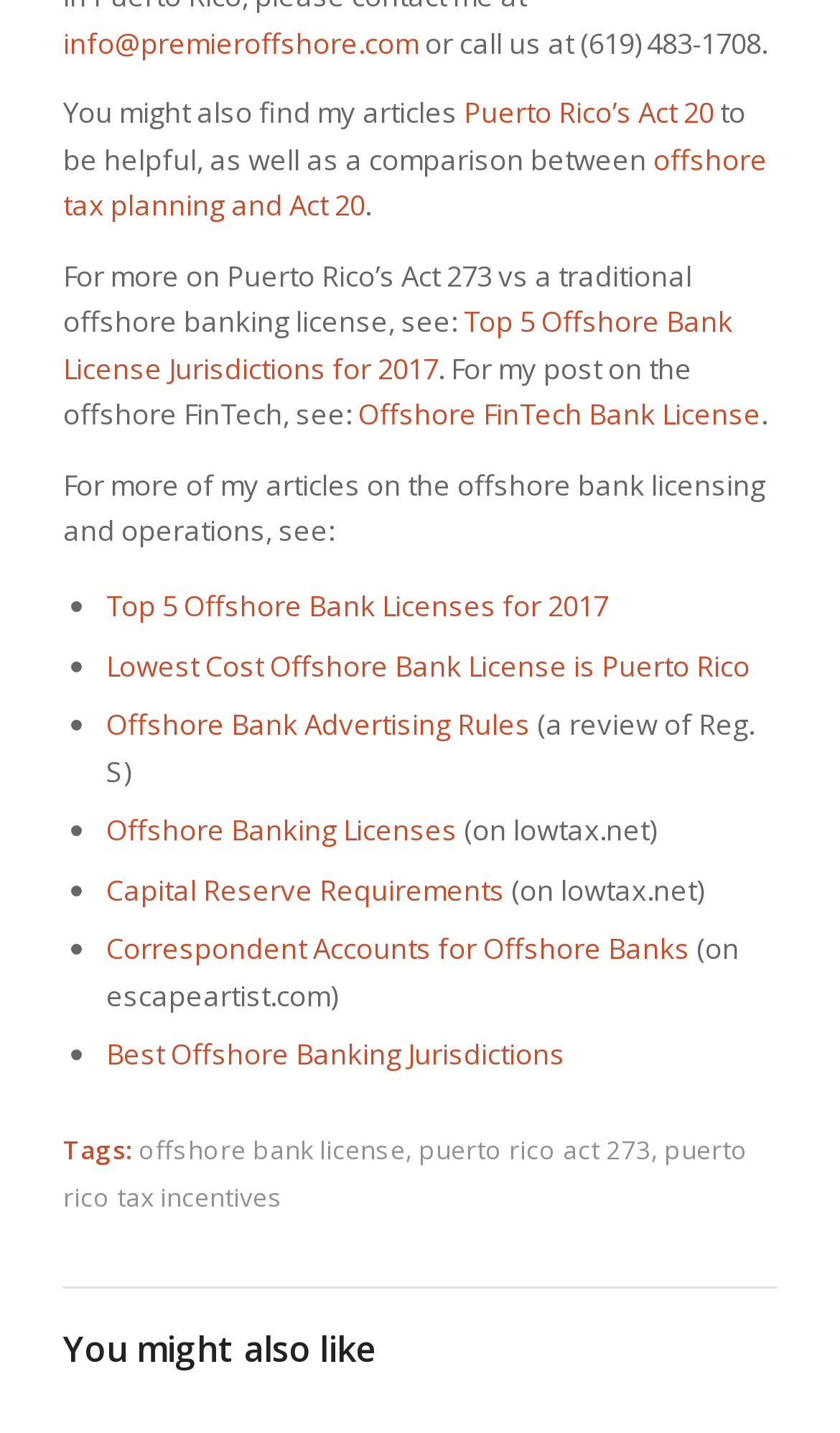Pinpoint the bounding box coordinates of the element to be clicked to execute the instruction: "View Align Technology Stock".

None